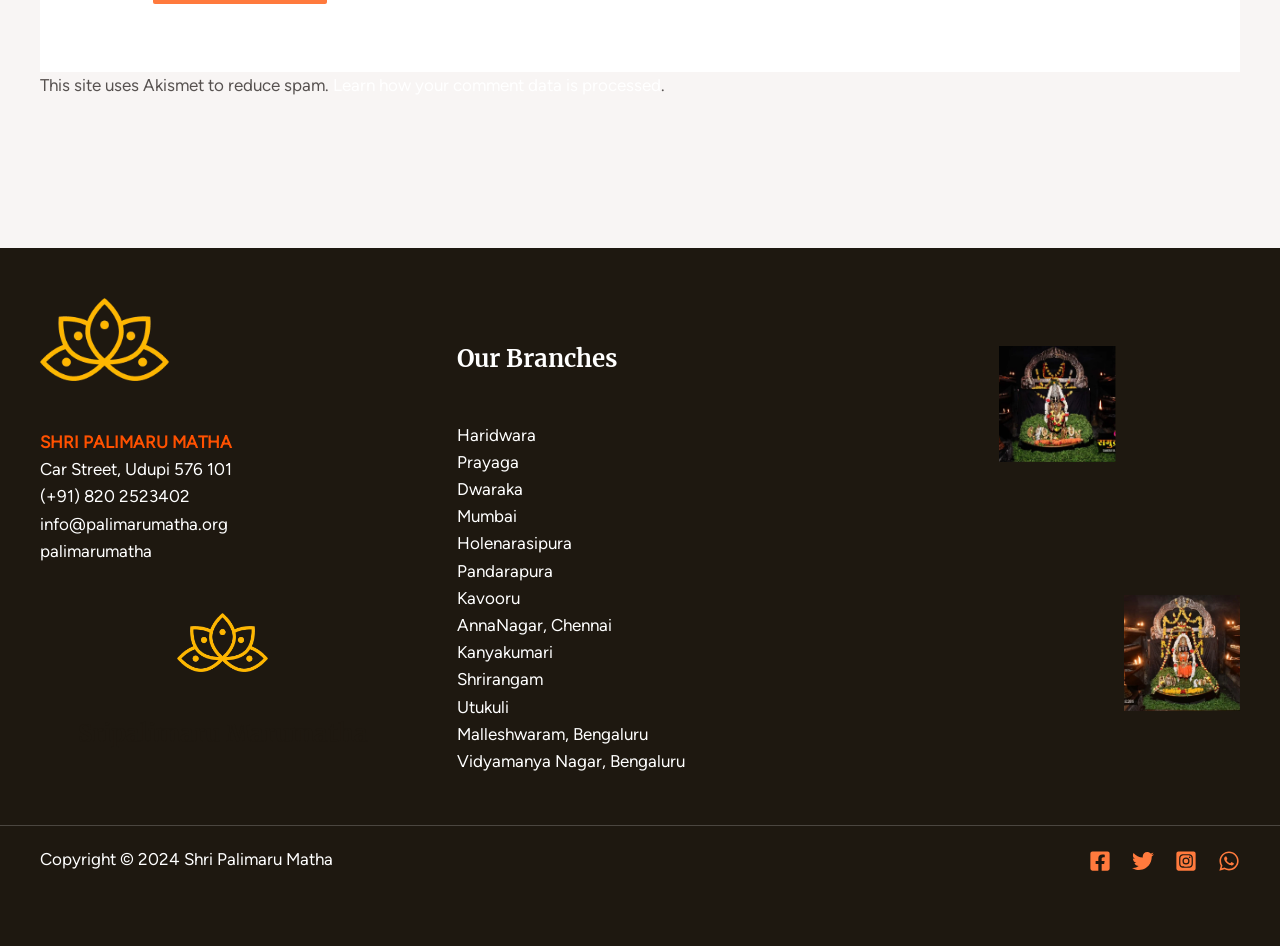Find the bounding box coordinates of the area to click in order to follow the instruction: "Visit Haridwara".

[0.357, 0.449, 0.419, 0.47]